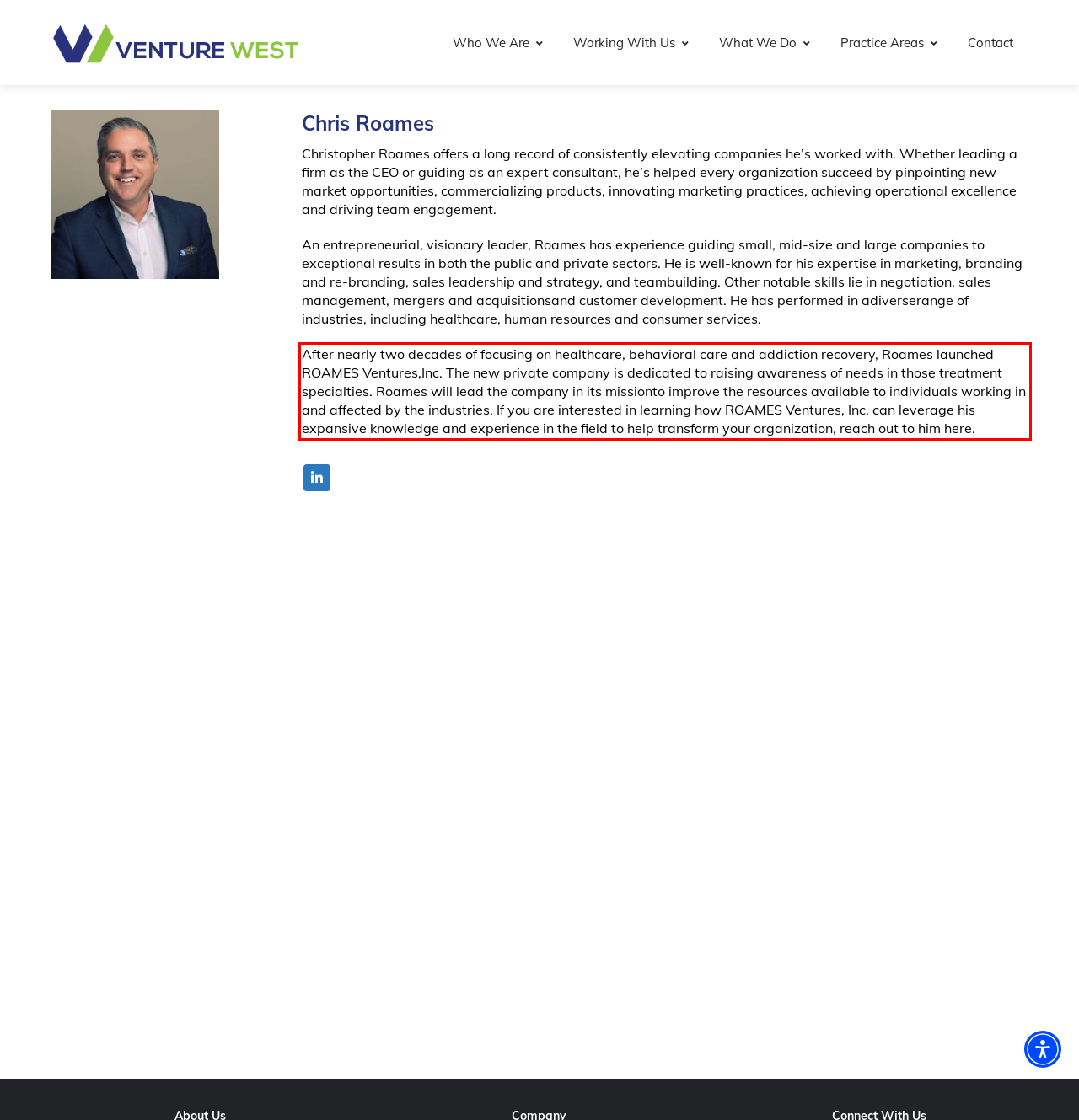Please identify the text within the red rectangular bounding box in the provided webpage screenshot.

After nearly two decades of focusing on healthcare, behavioral care and addiction recovery, Roames launched ROAMES Ventures,Inc. The new private company is dedicated to raising awareness of needs in those treatment specialties. Roames will lead the company in its missionto improve the resources available to individuals working in and affected by the industries. If you are interested in learning how ROAMES Ventures, Inc. can leverage his expansive knowledge and experience in the field to help transform your organization, reach out to him here.